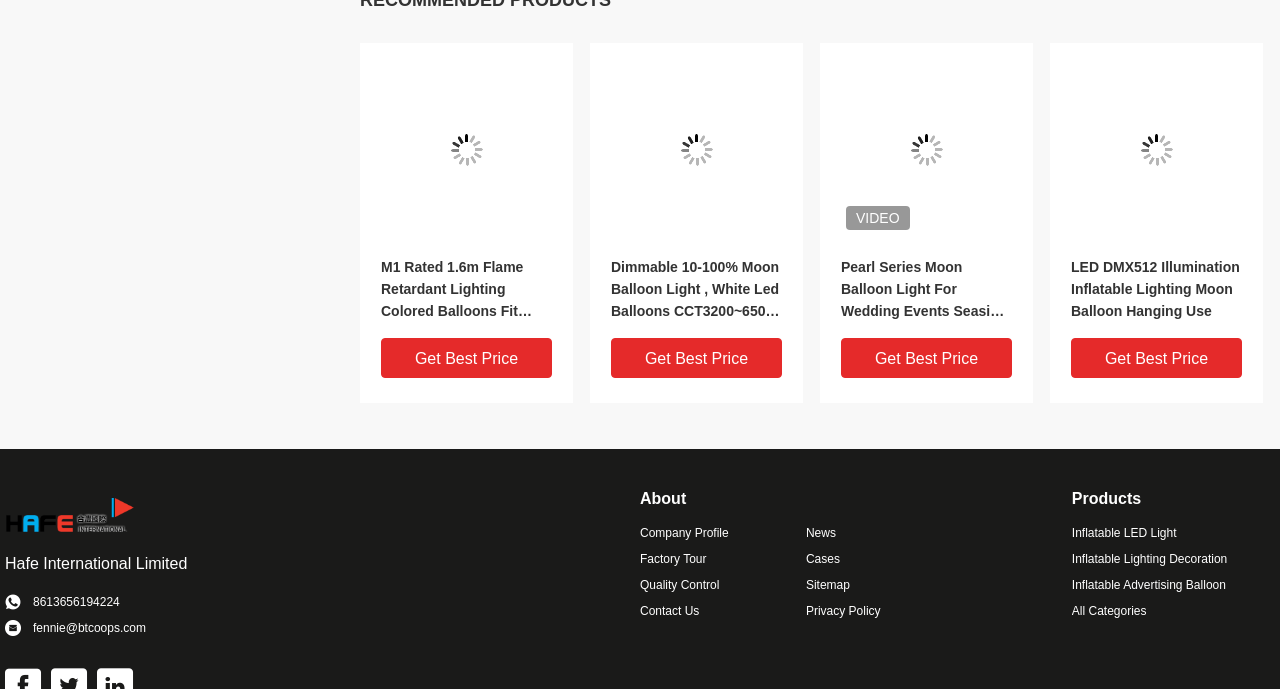Please determine the bounding box coordinates of the clickable area required to carry out the following instruction: "View the 'M1 Rated 1.6m Flame Retardant Lighting Colored Balloons Fit Event Decoration' product". The coordinates must be four float numbers between 0 and 1, represented as [left, top, right, bottom].

[0.298, 0.372, 0.431, 0.467]